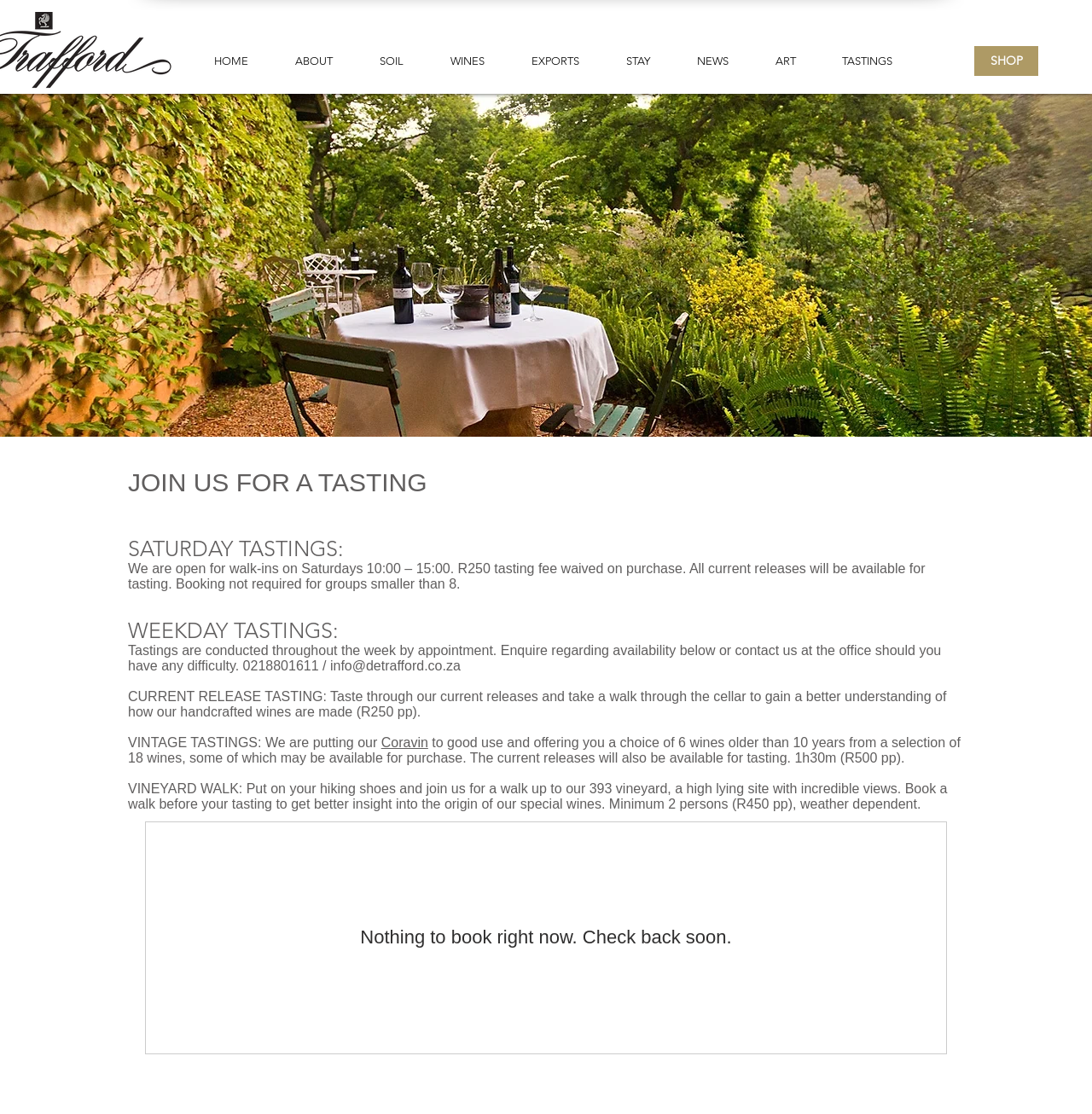Find the bounding box coordinates for the area that must be clicked to perform this action: "Check out Rebound Prime!".

None